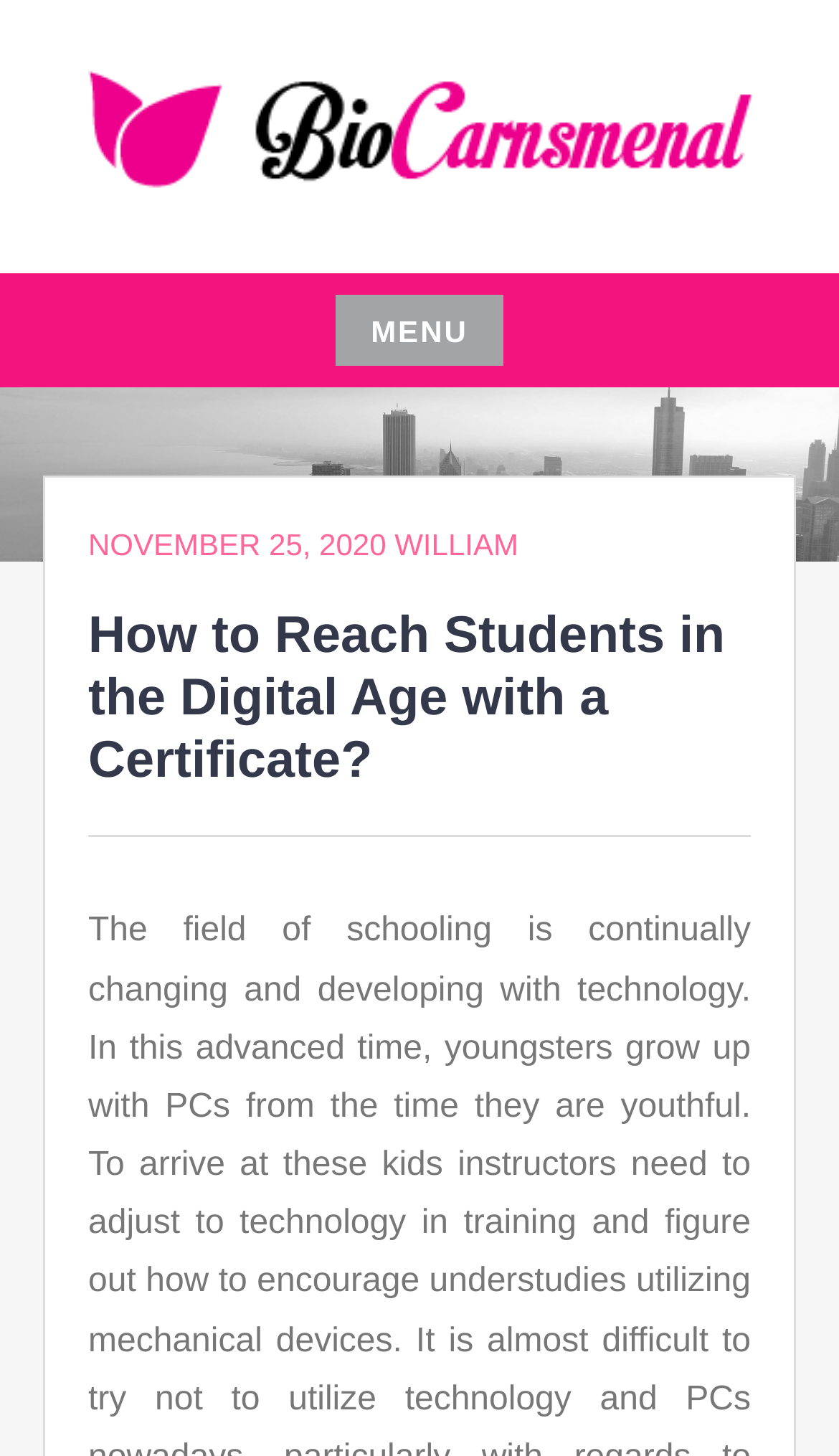What is the date mentioned on the webpage?
Relying on the image, give a concise answer in one word or a brief phrase.

NOVEMBER 25, 2020